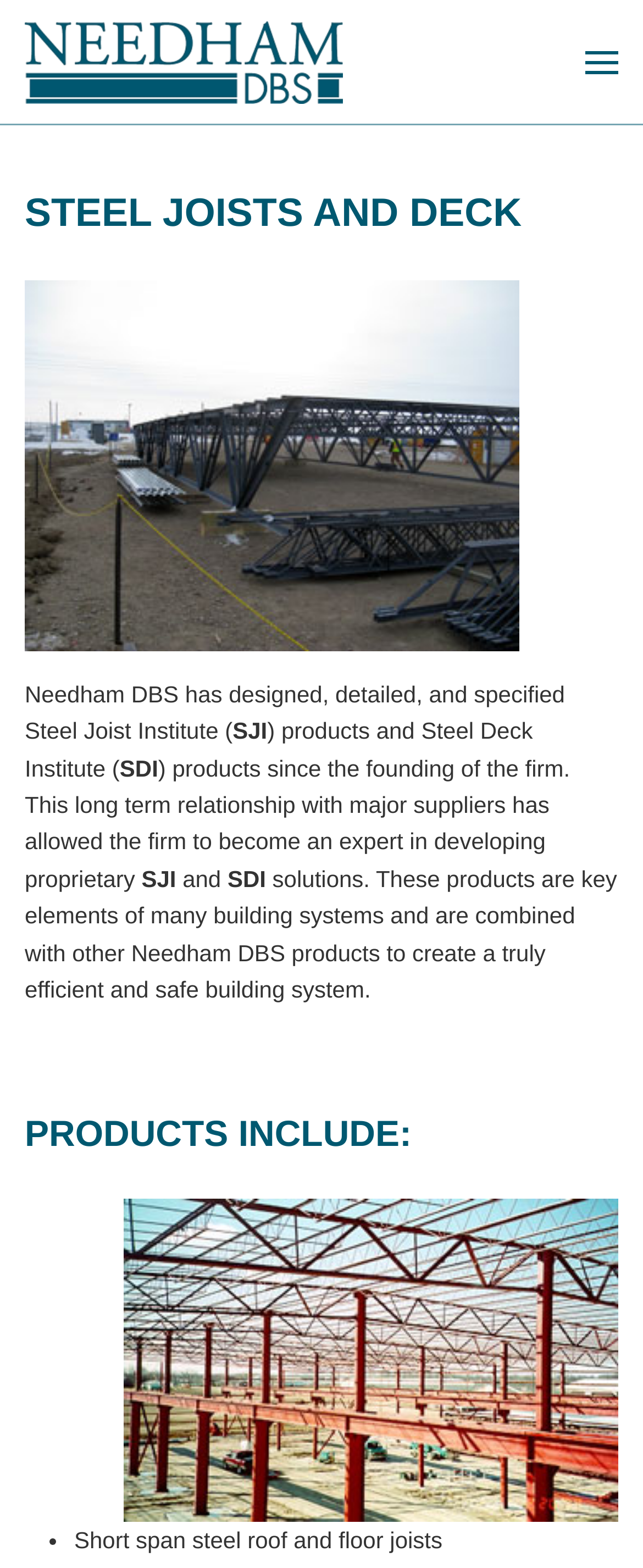What is the purpose of Steel Joists and Deck products?
Please provide a comprehensive answer to the question based on the webpage screenshot.

The purpose of Steel Joists and Deck products is to serve as key elements of many building systems, which is stated in the StaticText element that describes the products' role in building systems.